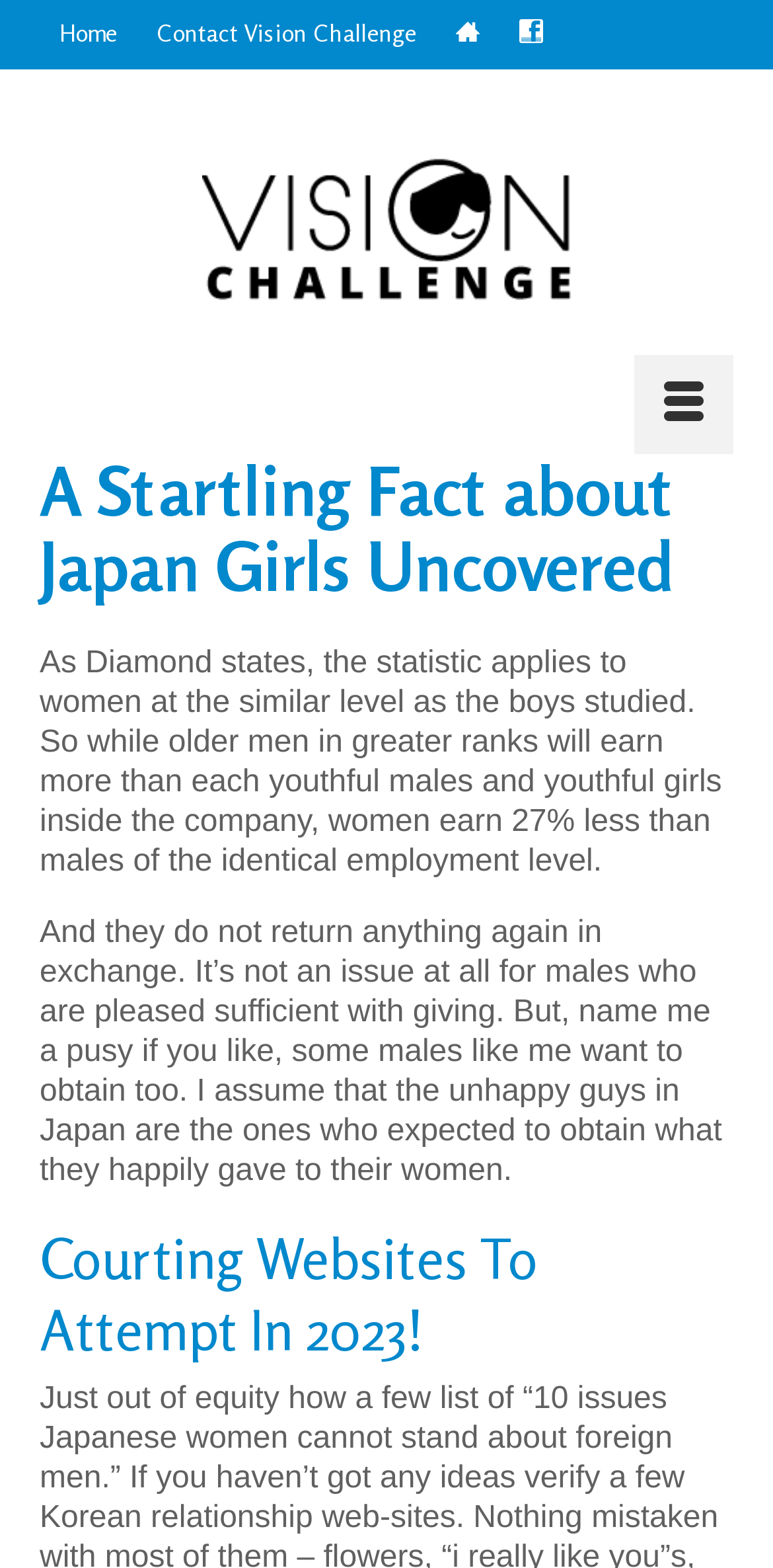What is the percentage difference in earnings between men and women?
Kindly answer the question with as much detail as you can.

The article states that 'women earn 27% less than males of the identical employment level', which indicates the percentage difference in earnings between men and women.